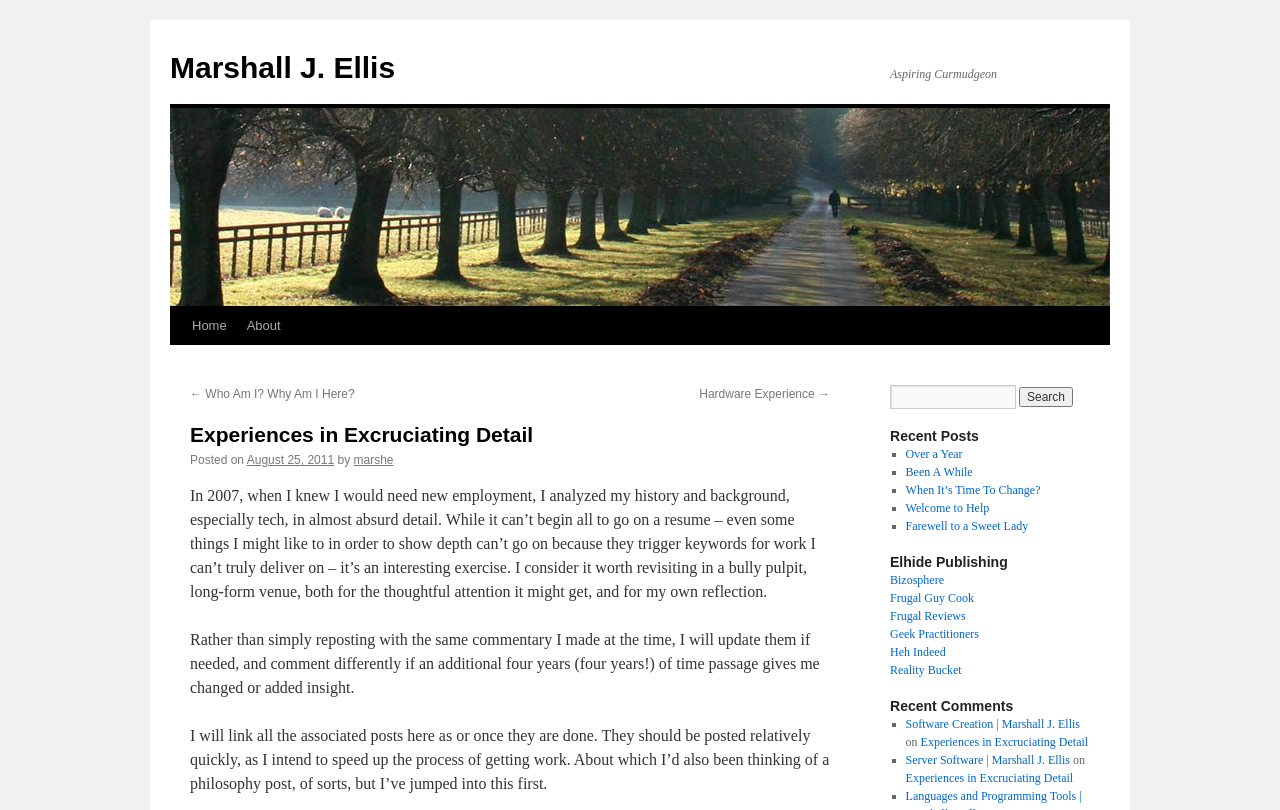Locate the UI element described by When It’s Time To Change? in the provided webpage screenshot. Return the bounding box coordinates in the format (top-left x, top-left y, bottom-right x, bottom-right y), ensuring all values are between 0 and 1.

[0.707, 0.596, 0.813, 0.614]